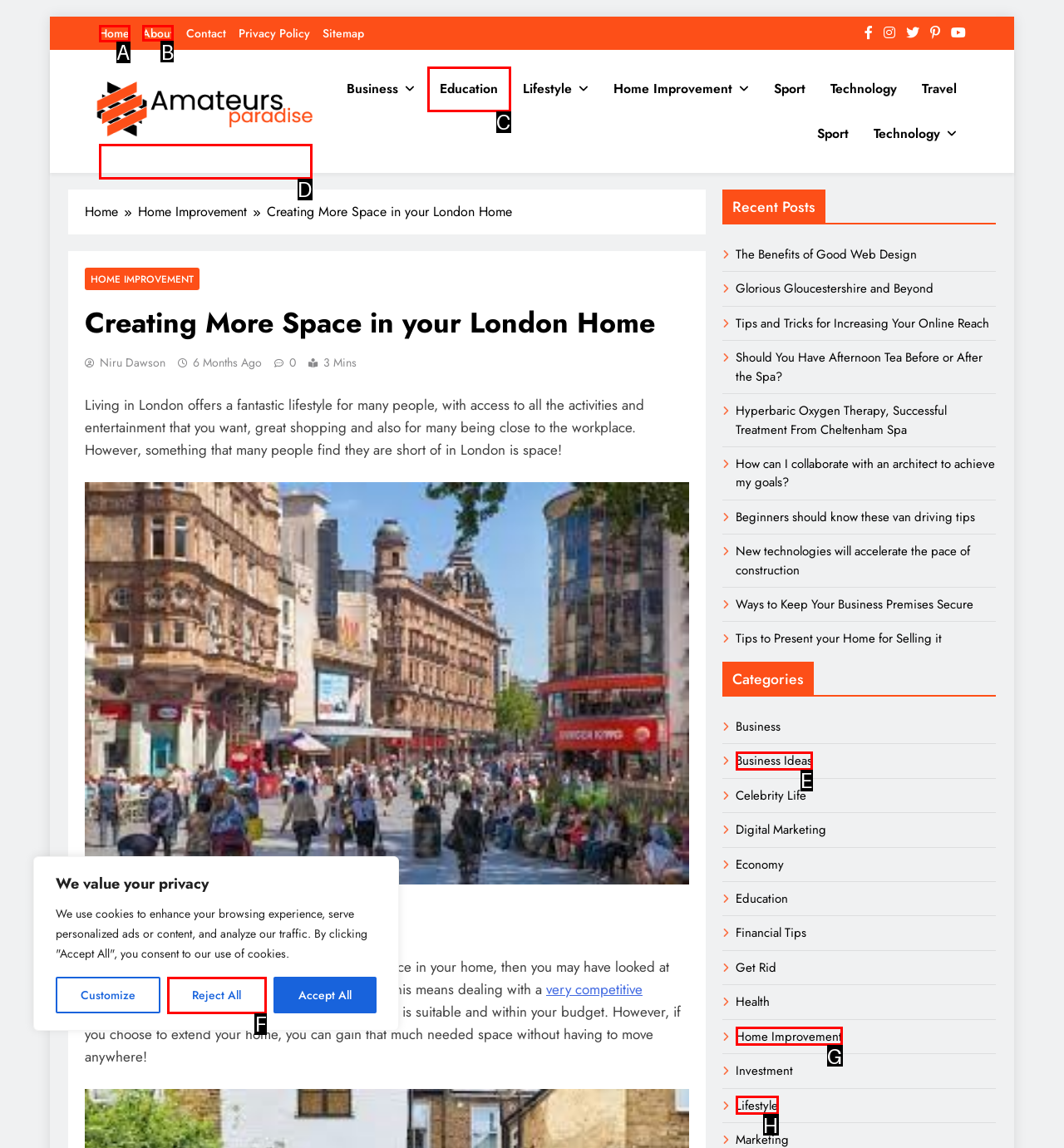Determine the letter of the element you should click to carry out the task: Click on the 'About' link
Answer with the letter from the given choices.

B